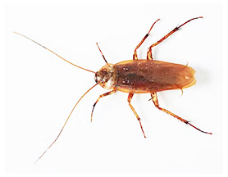What is the primary concern associated with cockroach infestations?
Please provide a comprehensive answer based on the information in the image.

The caption emphasizes that cockroaches are notorious pests that can invade homes and businesses, causing significant hygiene concerns and potential health risks, which is the primary concern associated with their infestations.